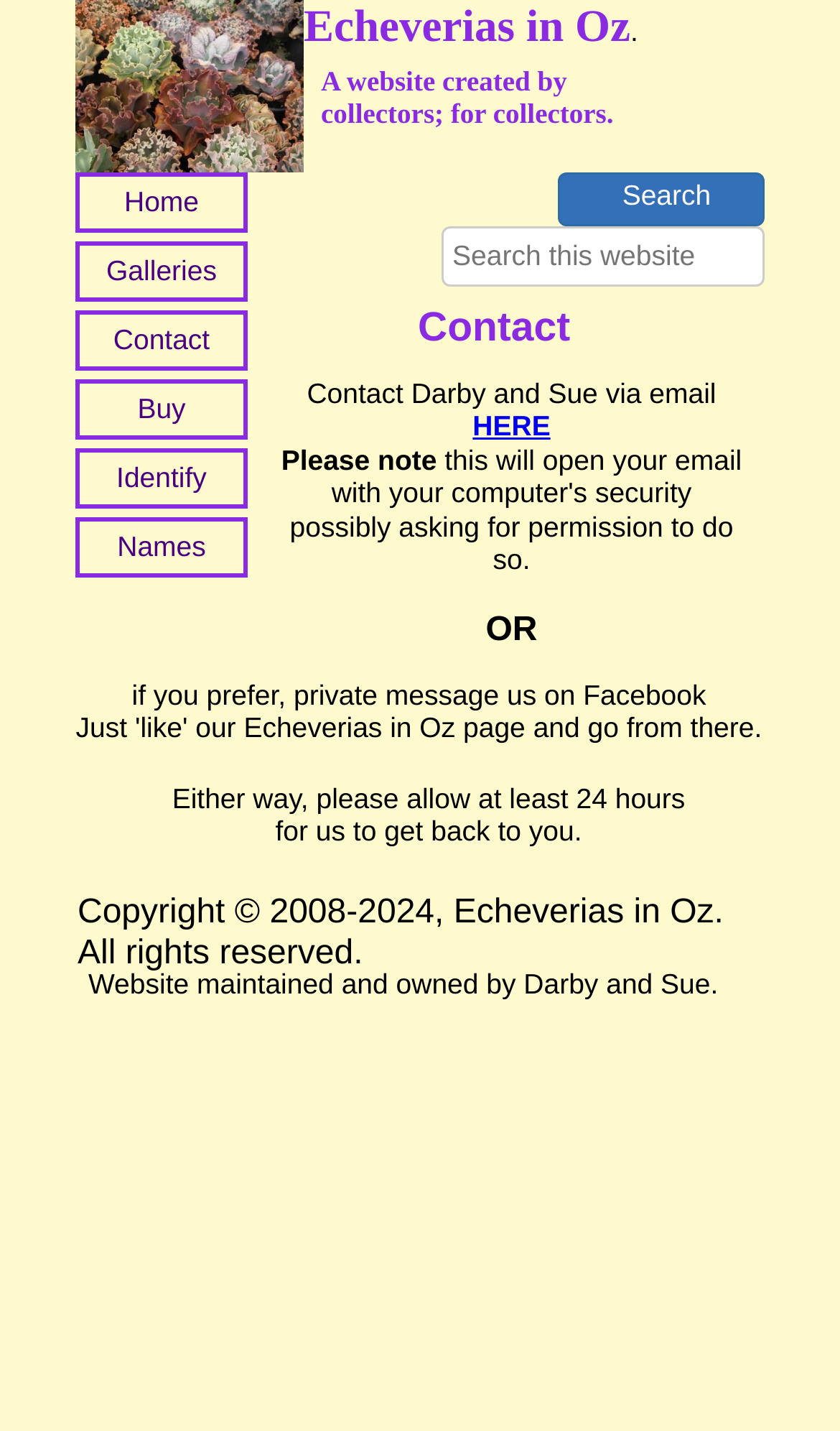Indicate the bounding box coordinates of the element that needs to be clicked to satisfy the following instruction: "Send email to Darby and Sue". The coordinates should be four float numbers between 0 and 1, i.e., [left, top, right, bottom].

[0.563, 0.287, 0.655, 0.309]